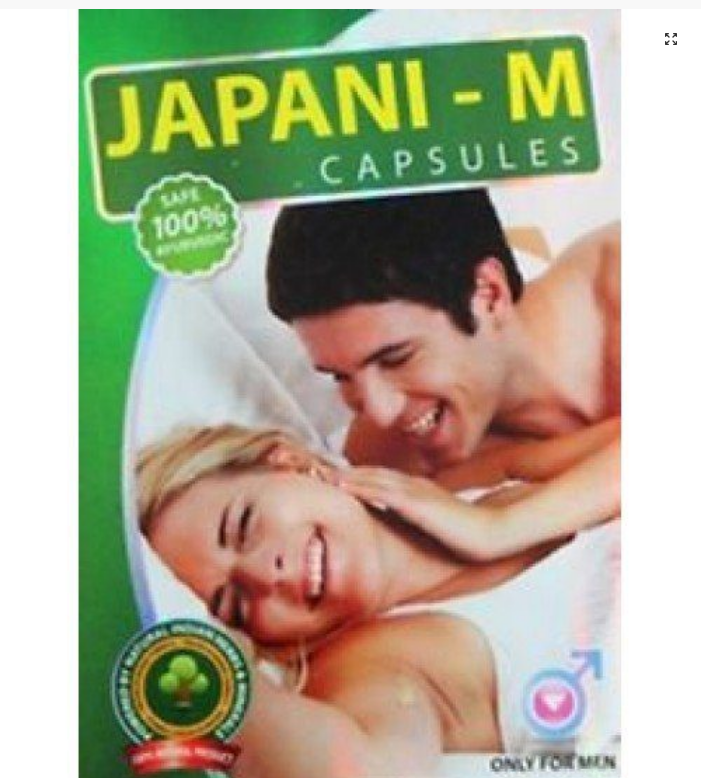What is the product type indicated on the packaging?
Look at the image and provide a detailed response to the question.

The product type indicated on the packaging is 'CAPSULES' because the caption states that the word 'CAPSULES' is highlighted below the brand name, indicating the type of product.